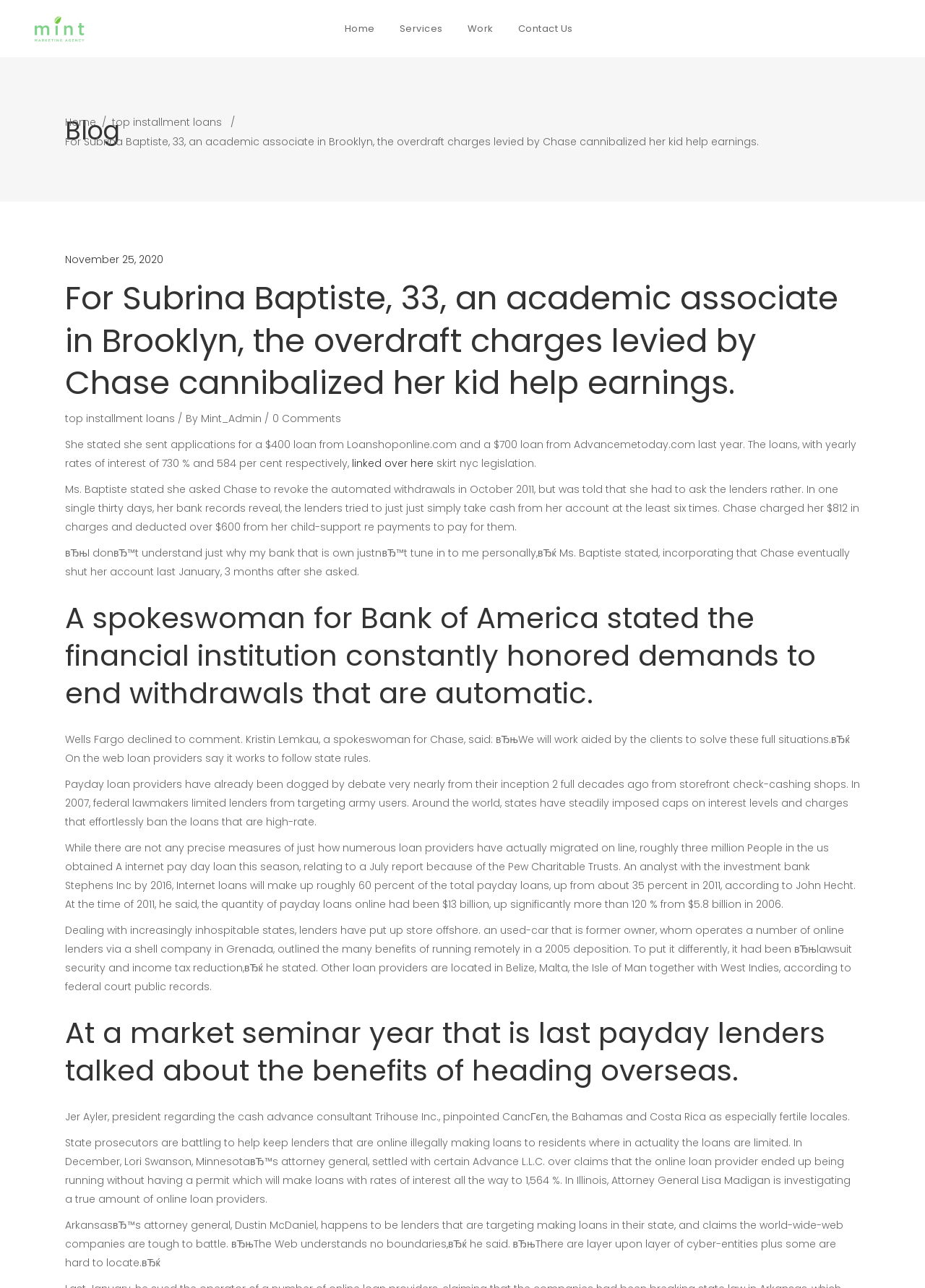Provide the bounding box coordinates of the HTML element this sentence describes: "Home". The bounding box coordinates consist of four float numbers between 0 and 1, i.e., [left, top, right, bottom].

[0.359, 0.0, 0.418, 0.044]